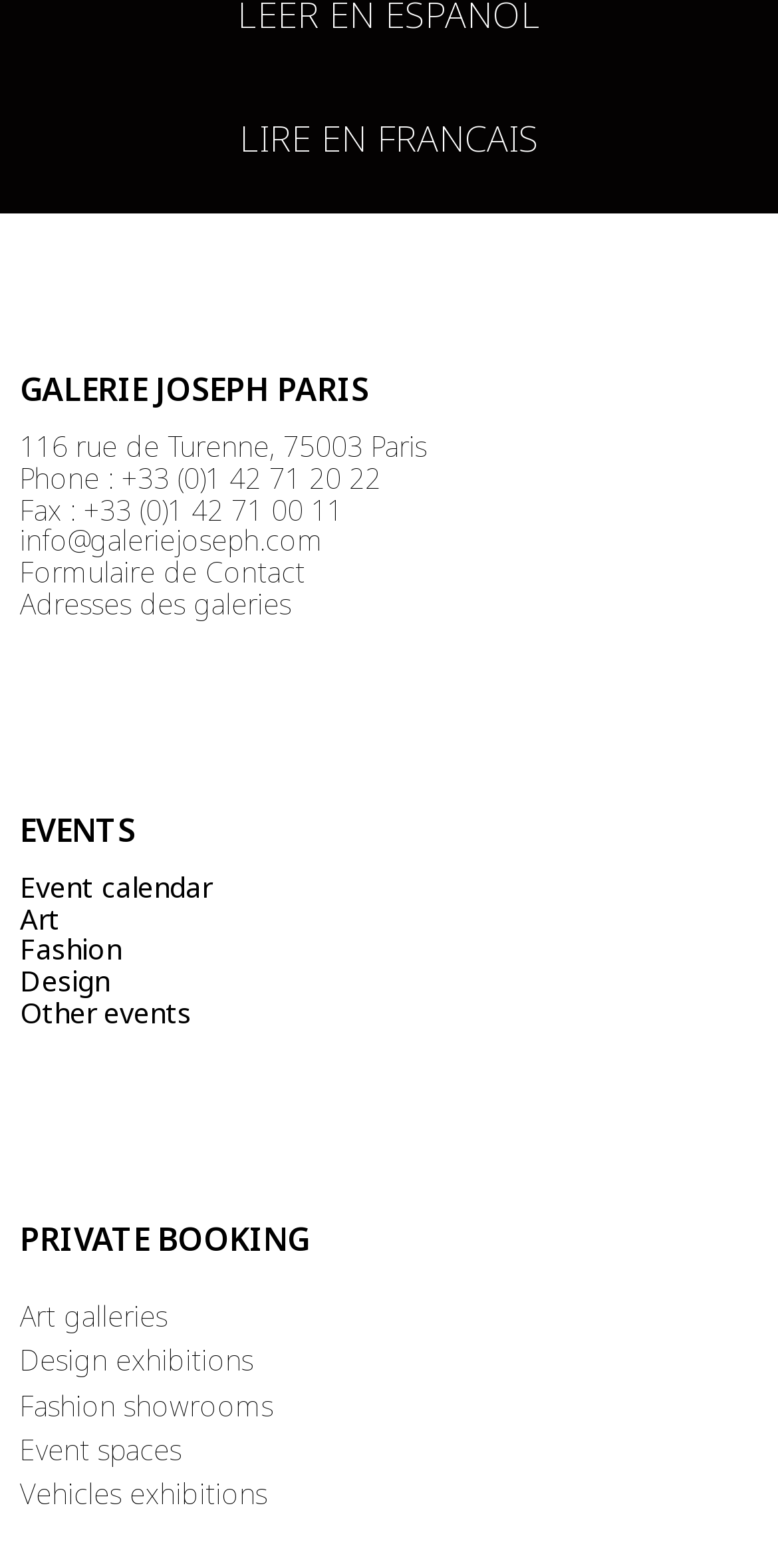Can you pinpoint the bounding box coordinates for the clickable element required for this instruction: "Explore art exhibitions"? The coordinates should be four float numbers between 0 and 1, i.e., [left, top, right, bottom].

[0.026, 0.573, 0.077, 0.597]